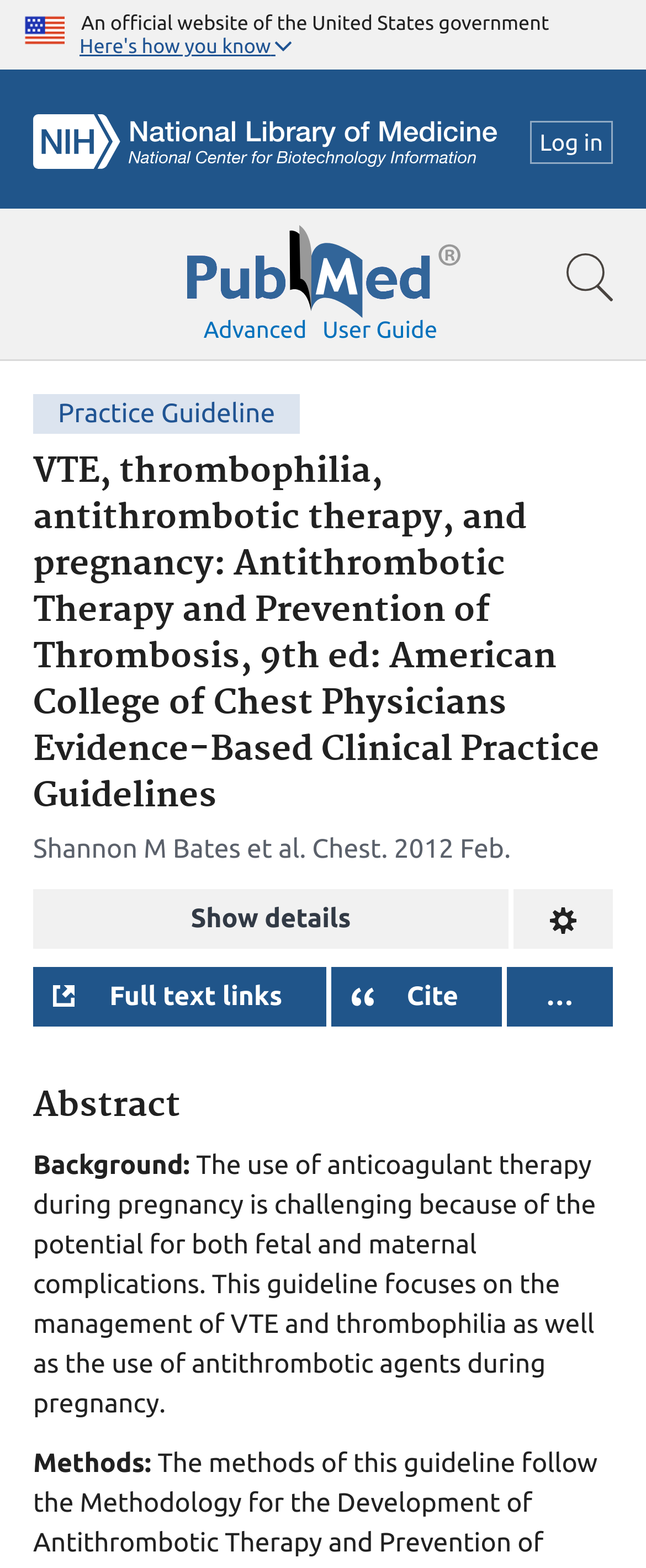Please locate the bounding box coordinates of the element that needs to be clicked to achieve the following instruction: "Change the format". The coordinates should be four float numbers between 0 and 1, i.e., [left, top, right, bottom].

[0.795, 0.567, 0.949, 0.605]